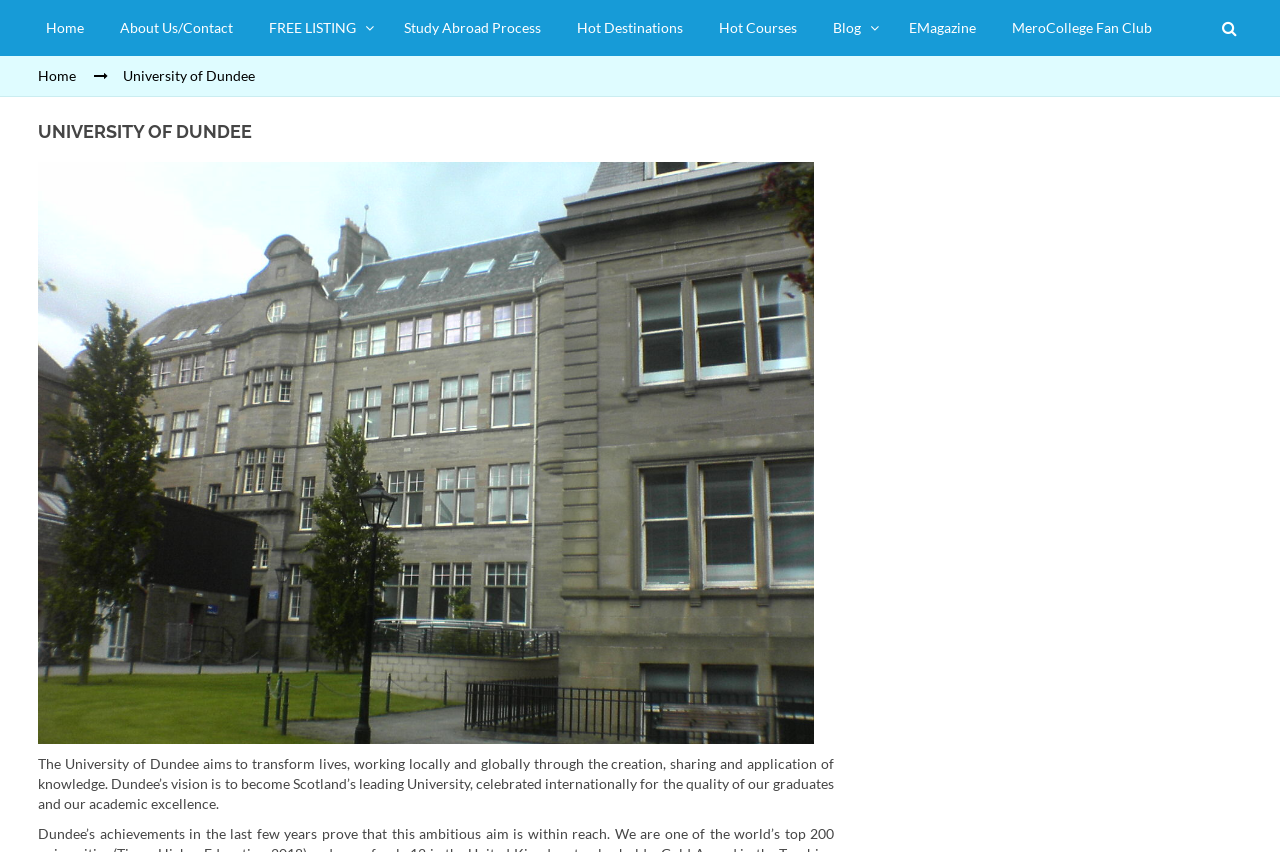Provide an in-depth caption for the elements present on the webpage.

The webpage is about the University of Dundee. At the top, there is a navigation menu with 9 links, including "Home", "About Us/Contact", "FREE LISTING", "Study Abroad Process", "Hot Destinations", "Hot Courses", "Blog", "EMagazine", and "MeroCollege Fan Club". These links are positioned horizontally, taking up the entire width of the page.

Below the navigation menu, there is a button with a search icon on the right side. On the left side, there is a link to "Home" and the university's name, "University of Dundee", written in a smaller font.

Further down, there is a large heading that reads "UNIVERSITY OF DUNDEE" in a prominent font. Below the heading, there is a large image that takes up most of the page's width, likely the university's logo or a representative image.

At the bottom of the page, there is a paragraph of text that describes the university's mission and vision, stating that it aims to transform lives through the creation and application of knowledge, and strives to become Scotland's leading university.

Overall, the webpage appears to be the university's homepage, providing an introduction to the institution and its goals, as well as navigation links to explore further.